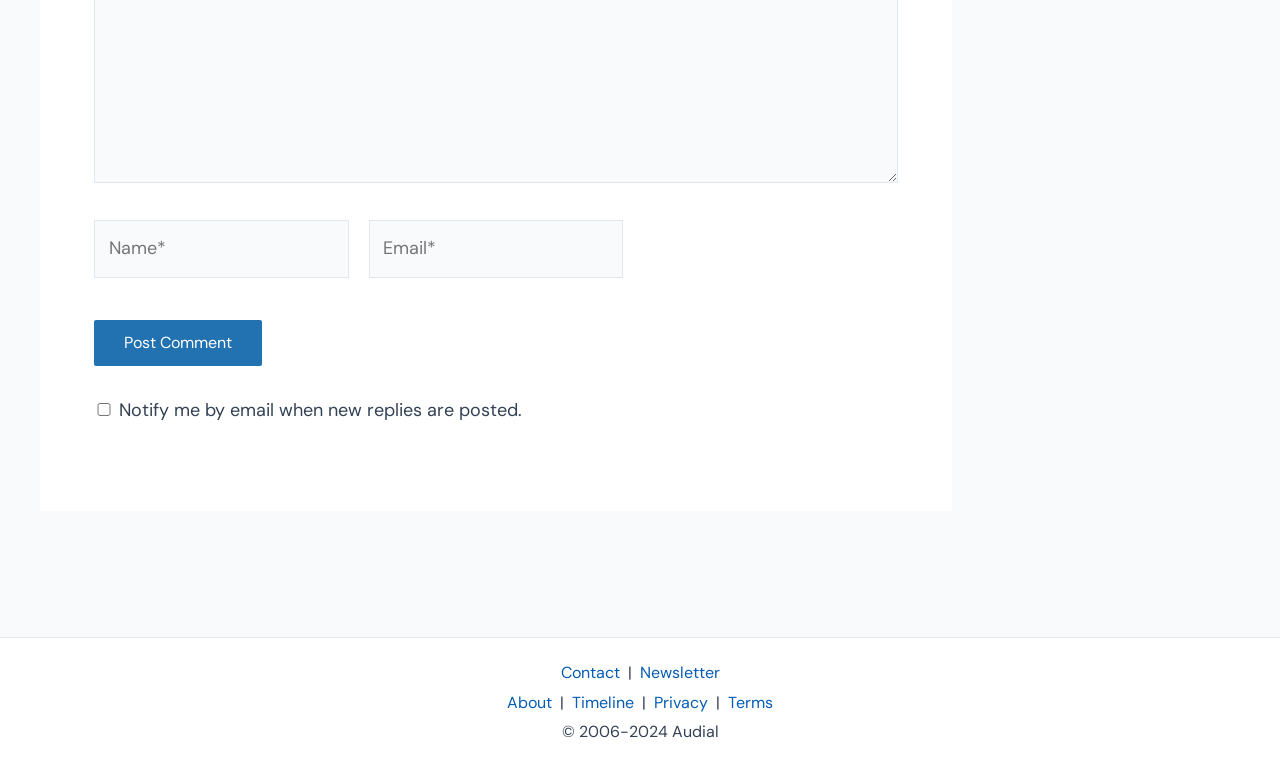Locate the bounding box coordinates of the clickable element to fulfill the following instruction: "Post a comment". Provide the coordinates as four float numbers between 0 and 1 in the format [left, top, right, bottom].

[0.073, 0.42, 0.205, 0.48]